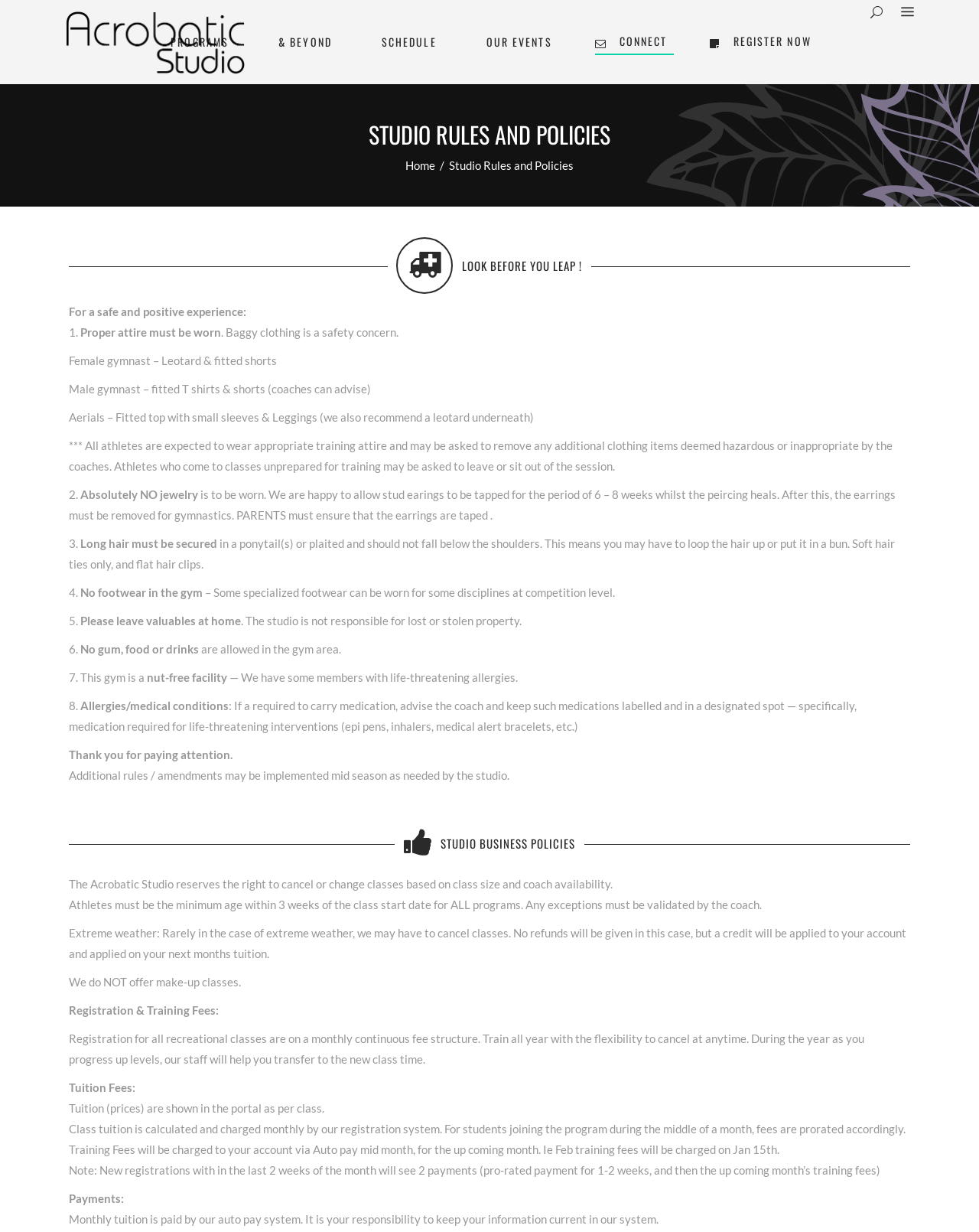How are tuition fees calculated?
Please answer using one word or phrase, based on the screenshot.

Monthly by the registration system